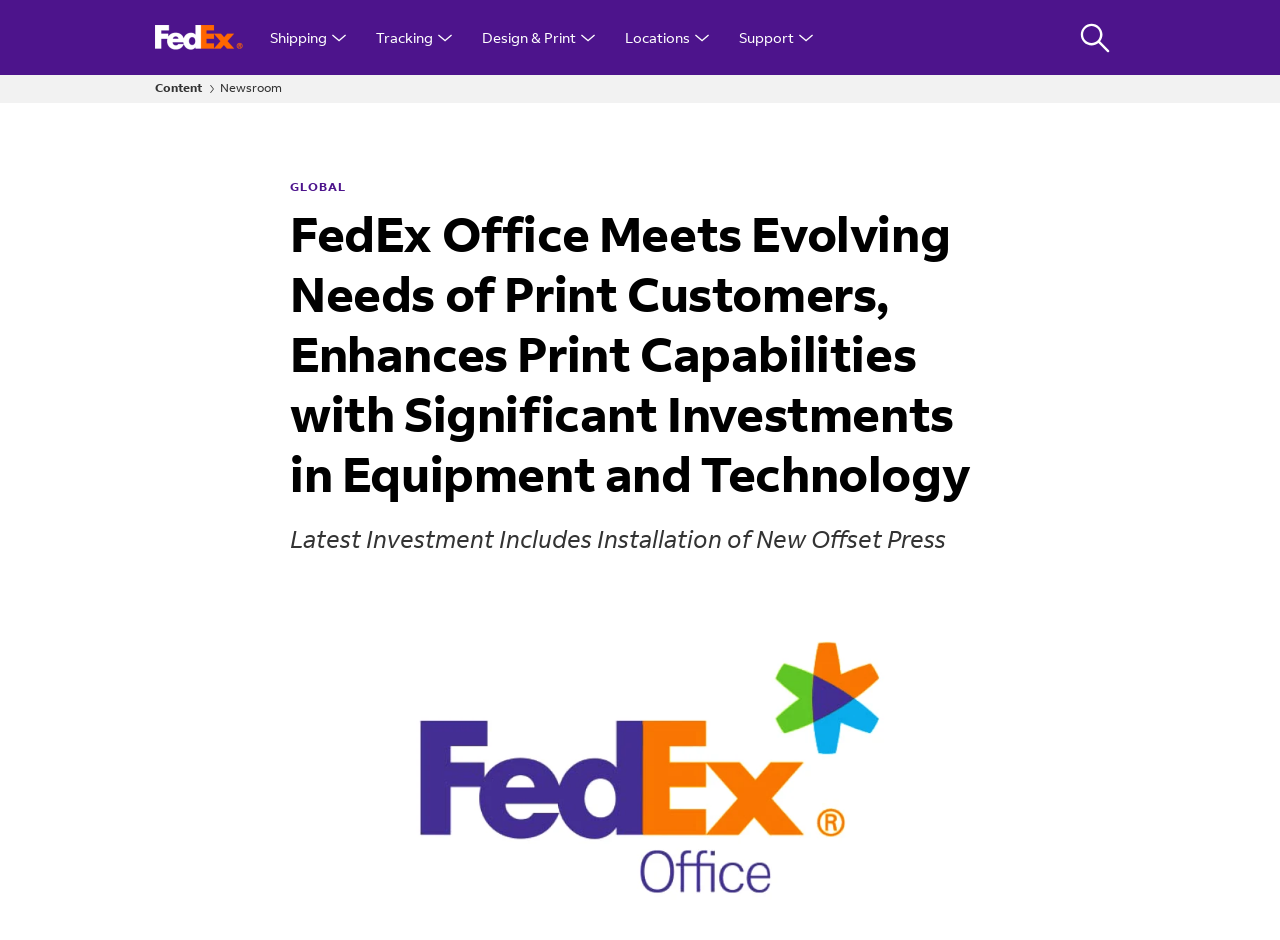What is the principal heading displayed on the webpage?

FedEx Office Meets Evolving Needs of Print Customers, Enhances Print Capabilities with Significant Investments in Equipment and Technology